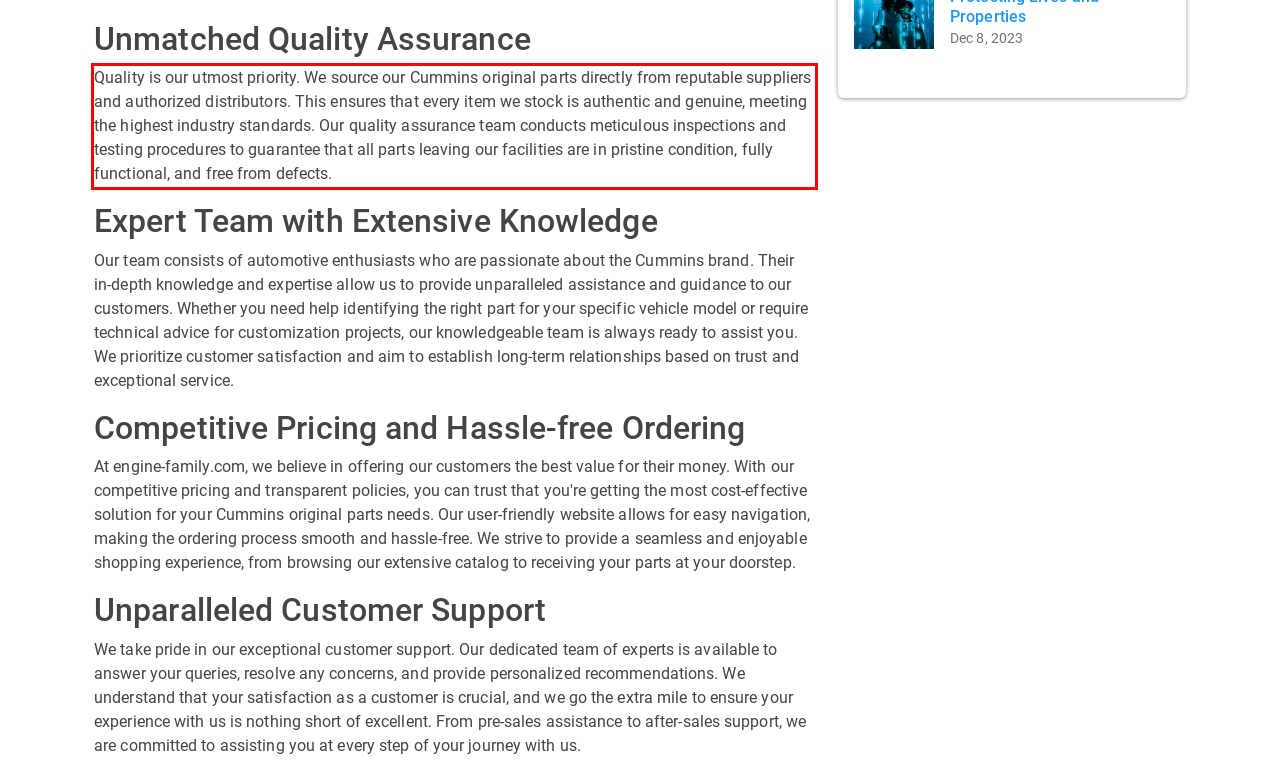There is a UI element on the webpage screenshot marked by a red bounding box. Extract and generate the text content from within this red box.

Quality is our utmost priority. We source our Cummins original parts directly from reputable suppliers and authorized distributors. This ensures that every item we stock is authentic and genuine, meeting the highest industry standards. Our quality assurance team conducts meticulous inspections and testing procedures to guarantee that all parts leaving our facilities are in pristine condition, fully functional, and free from defects.